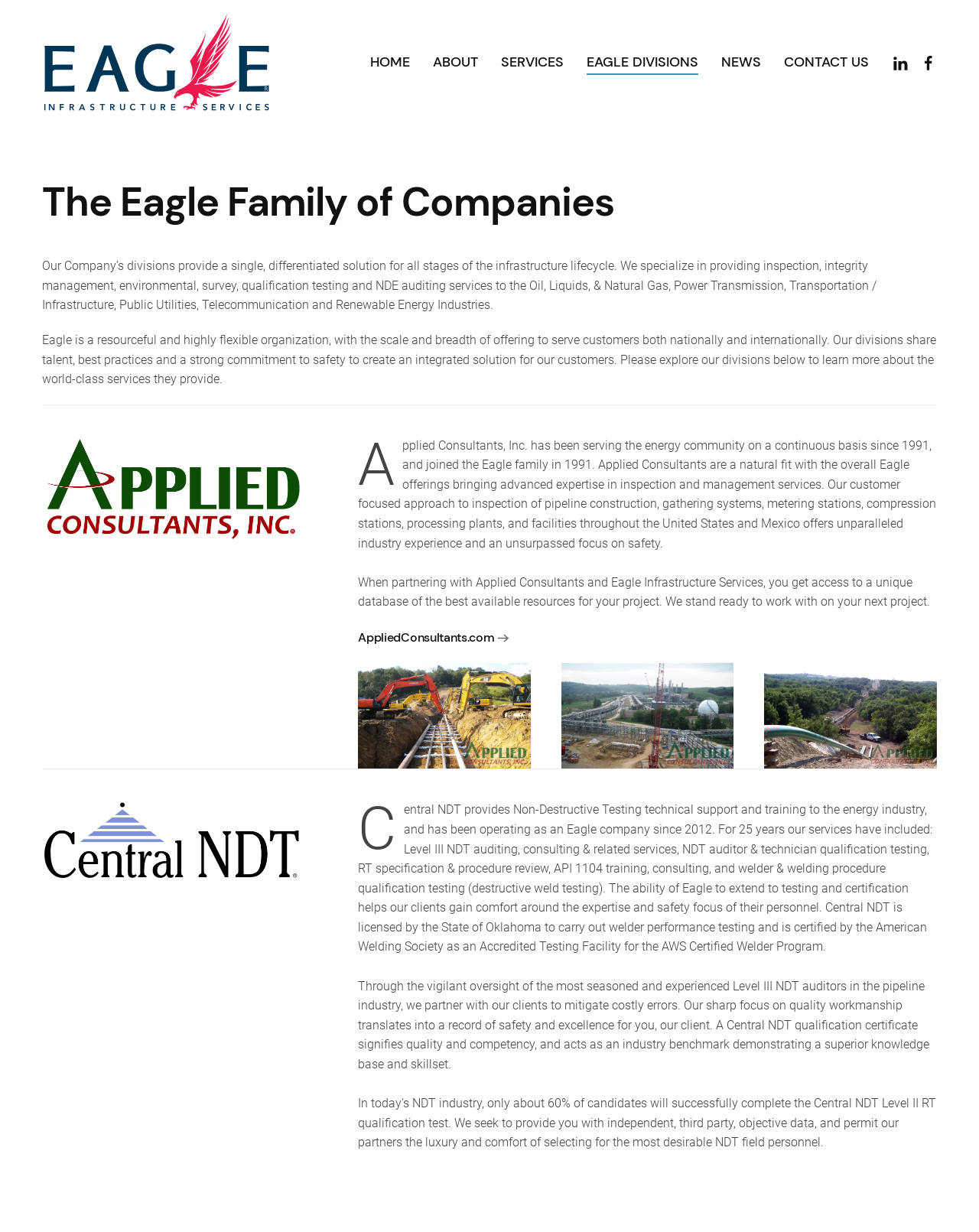What is the focus of Central NDT?
Please look at the screenshot and answer in one word or a short phrase.

Non-Destructive Testing